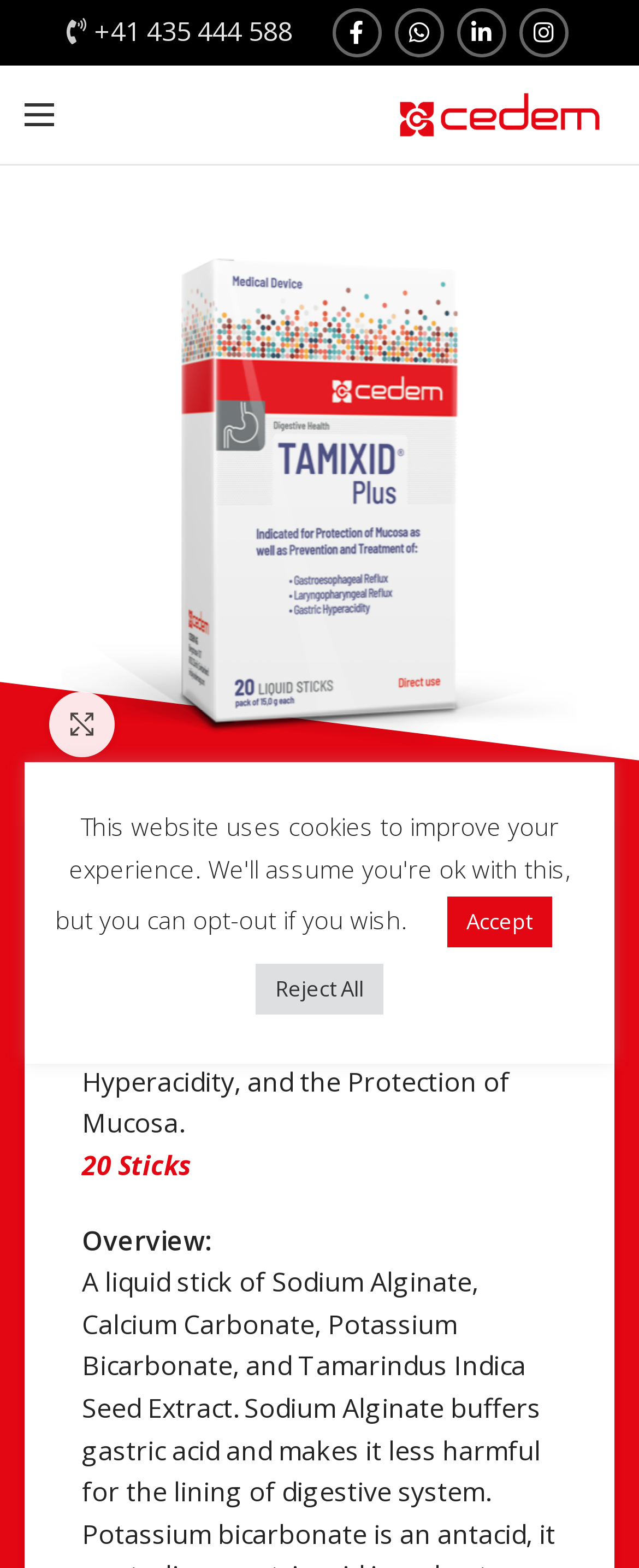Examine the image carefully and respond to the question with a detailed answer: 
How many sticks are in the product?

I found the number of sticks by looking at the text '20 Sticks' which is located below the product name, indicating the quantity of the product.